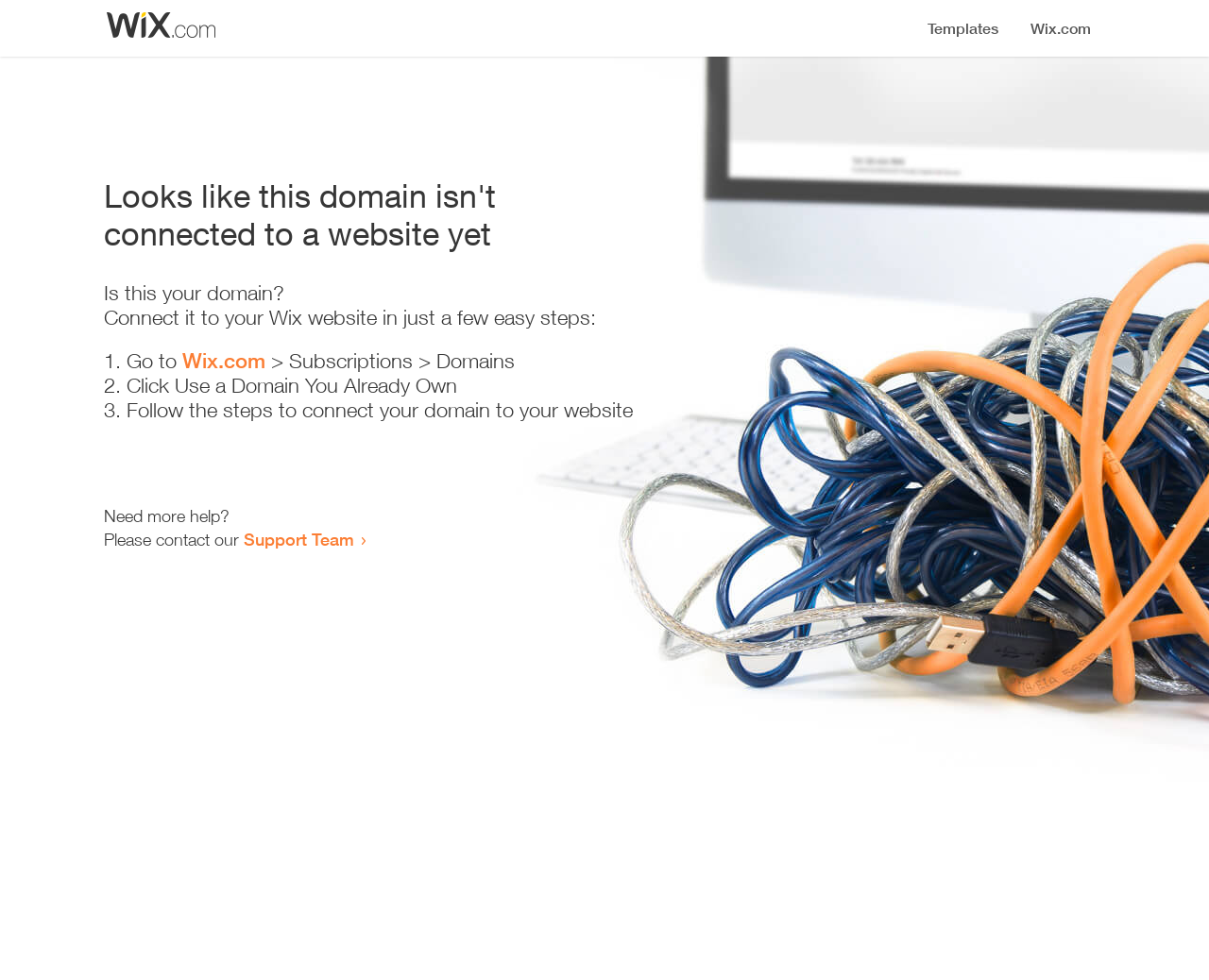Generate a thorough caption that explains the contents of the webpage.

The webpage appears to be an error page, indicating that a domain is not connected to a website yet. At the top, there is a small image, followed by a heading that states the error message. Below the heading, there is a series of instructions to connect the domain to a Wix website. 

The instructions are presented in a step-by-step format, with three numbered list items. The first step is to go to Wix.com, followed by a link to the website. The second step is to click "Use a Domain You Already Own", and the third step is to follow the instructions to connect the domain to the website. 

At the bottom of the page, there is a section that offers additional help, with a link to the Support Team. The overall layout is simple and easy to follow, with clear headings and concise text.